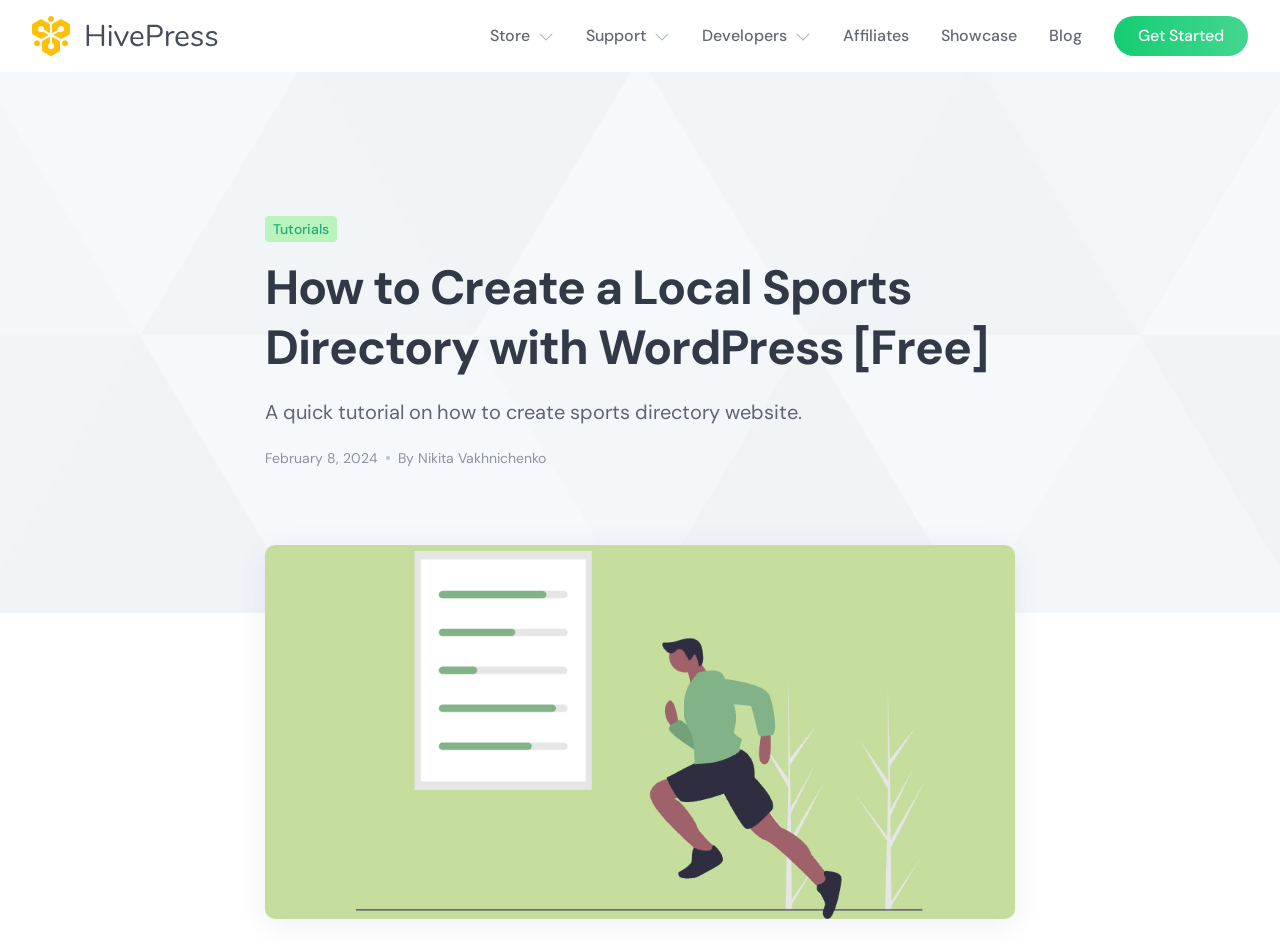Please locate the bounding box coordinates of the element's region that needs to be clicked to follow the instruction: "Visit the Store". The bounding box coordinates should be provided as four float numbers between 0 and 1, i.e., [left, top, right, bottom].

[0.383, 0.025, 0.414, 0.051]